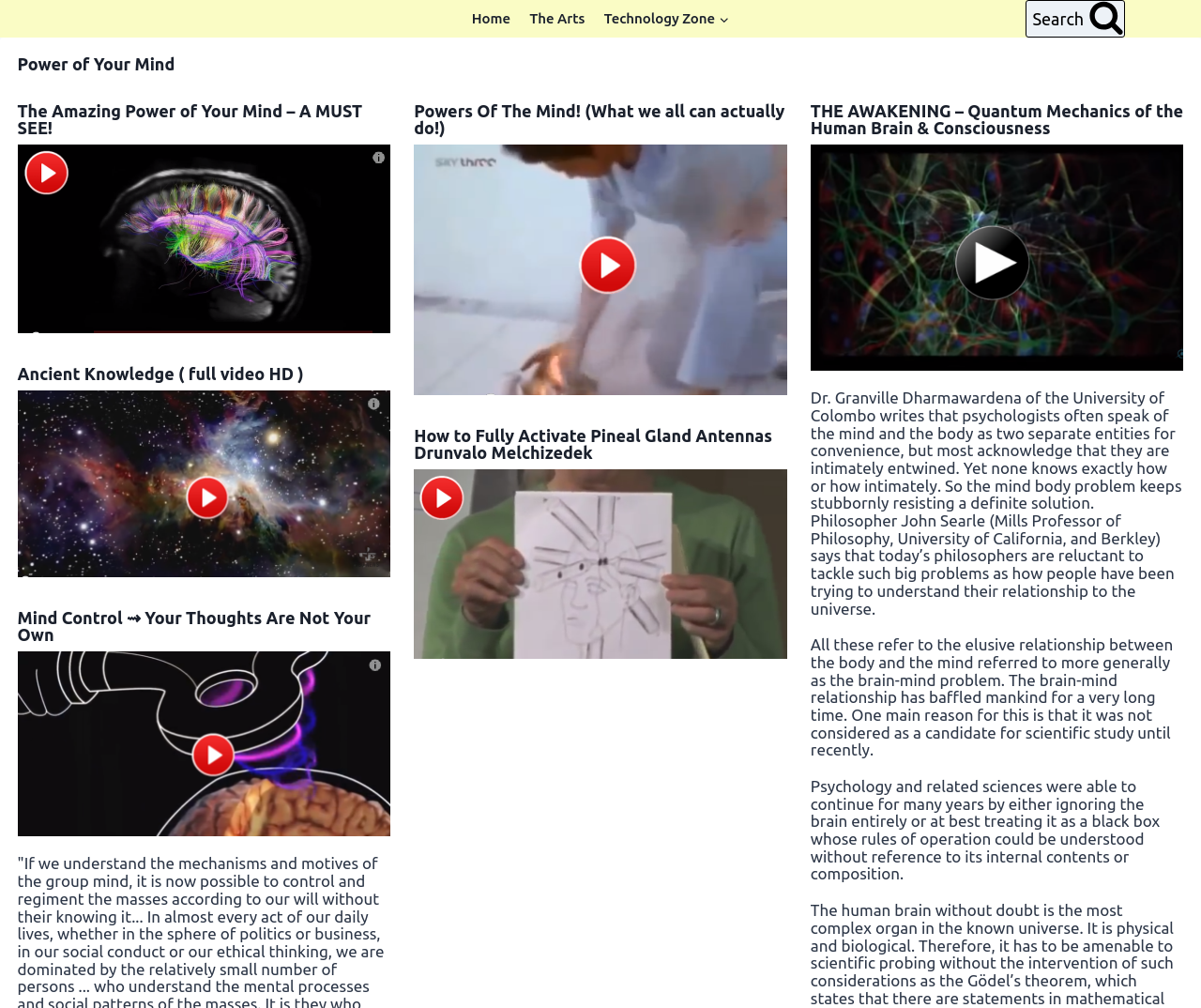Please identify the bounding box coordinates of the clickable element to fulfill the following instruction: "View Search Form". The coordinates should be four float numbers between 0 and 1, i.e., [left, top, right, bottom].

[0.854, 0.0, 0.937, 0.037]